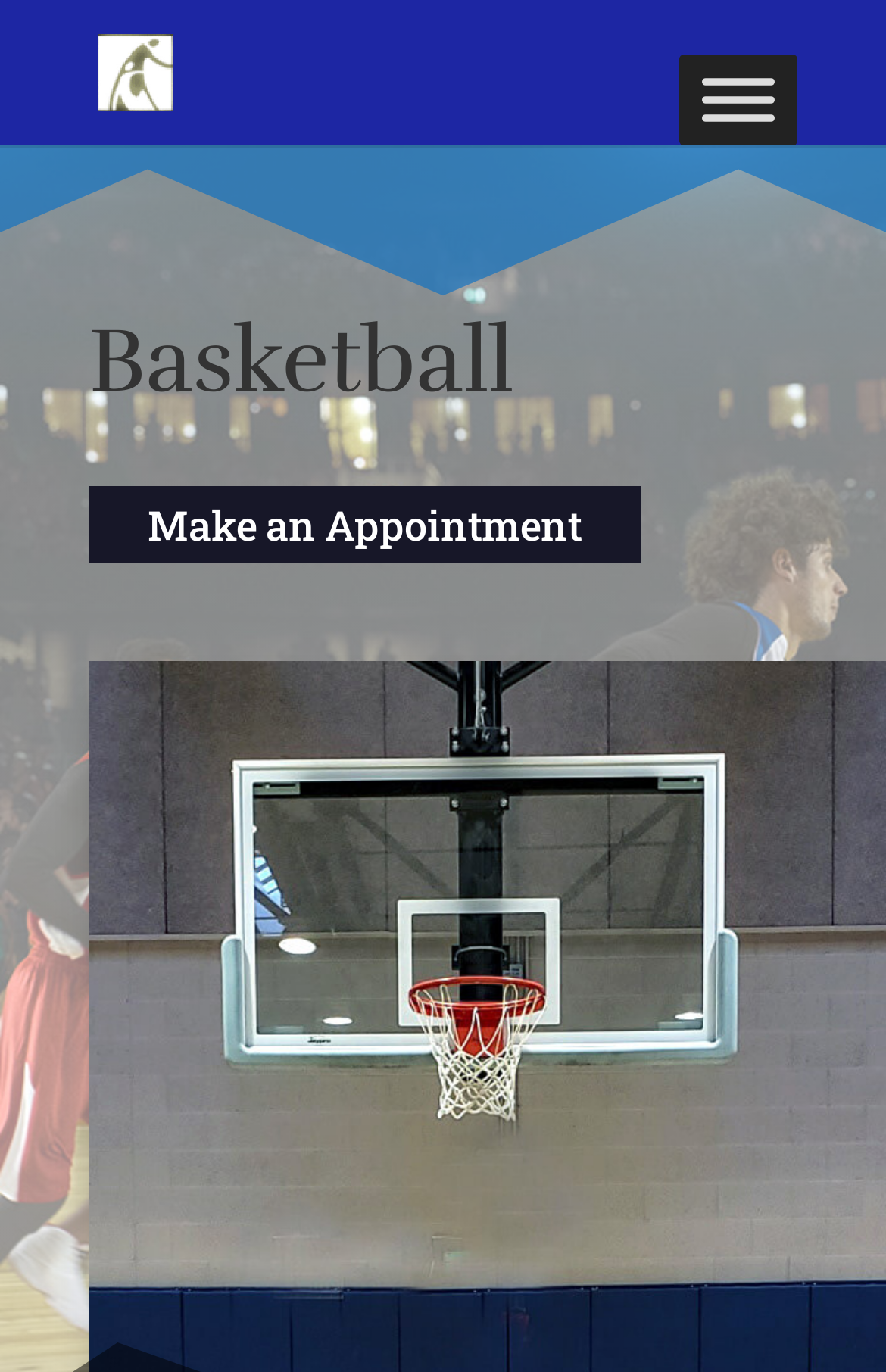Identify the bounding box of the HTML element described here: "title="Linkedin"". Provide the coordinates as four float numbers between 0 and 1: [left, top, right, bottom].

None